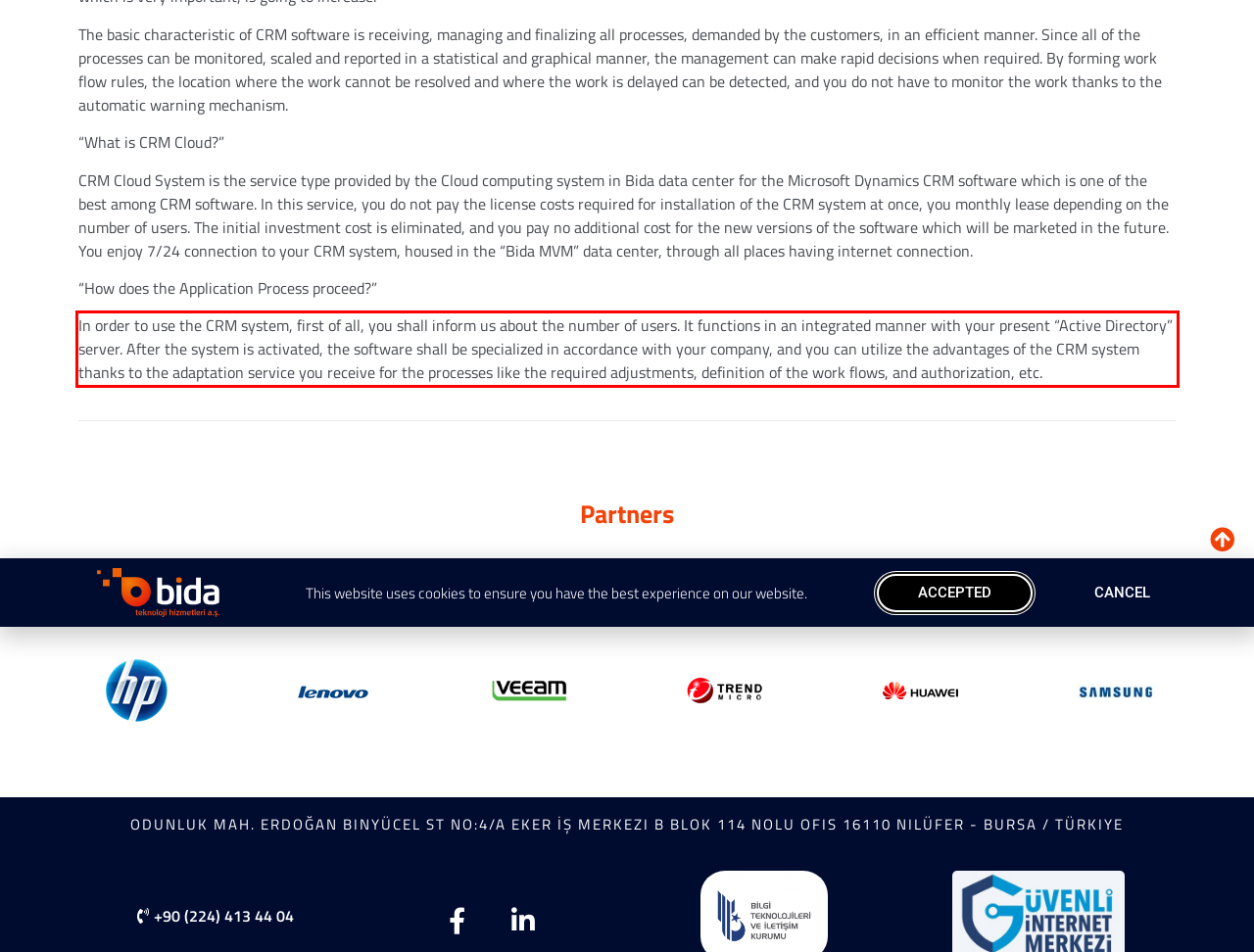The screenshot you have been given contains a UI element surrounded by a red rectangle. Use OCR to read and extract the text inside this red rectangle.

In order to use the CRM system, first of all, you shall inform us about the number of users. It functions in an integrated manner with your present “Active Directory” server. After the system is activated, the software shall be specialized in accordance with your company, and you can utilize the advantages of the CRM system thanks to the adaptation service you receive for the processes like the required adjustments, definition of the work flows, and authorization, etc.